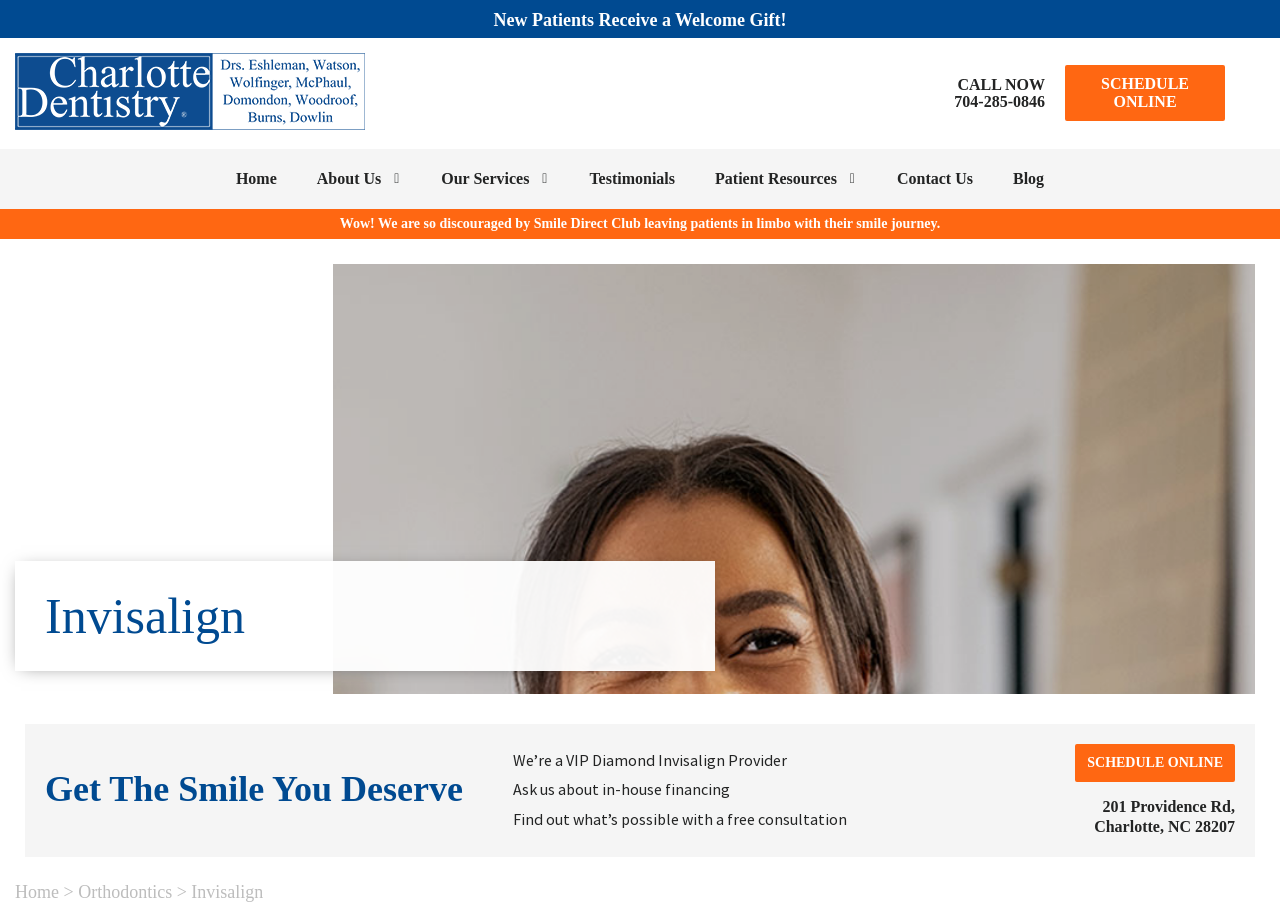Kindly determine the bounding box coordinates for the clickable area to achieve the given instruction: "Learn more about Invisalign".

[0.035, 0.637, 0.182, 0.703]